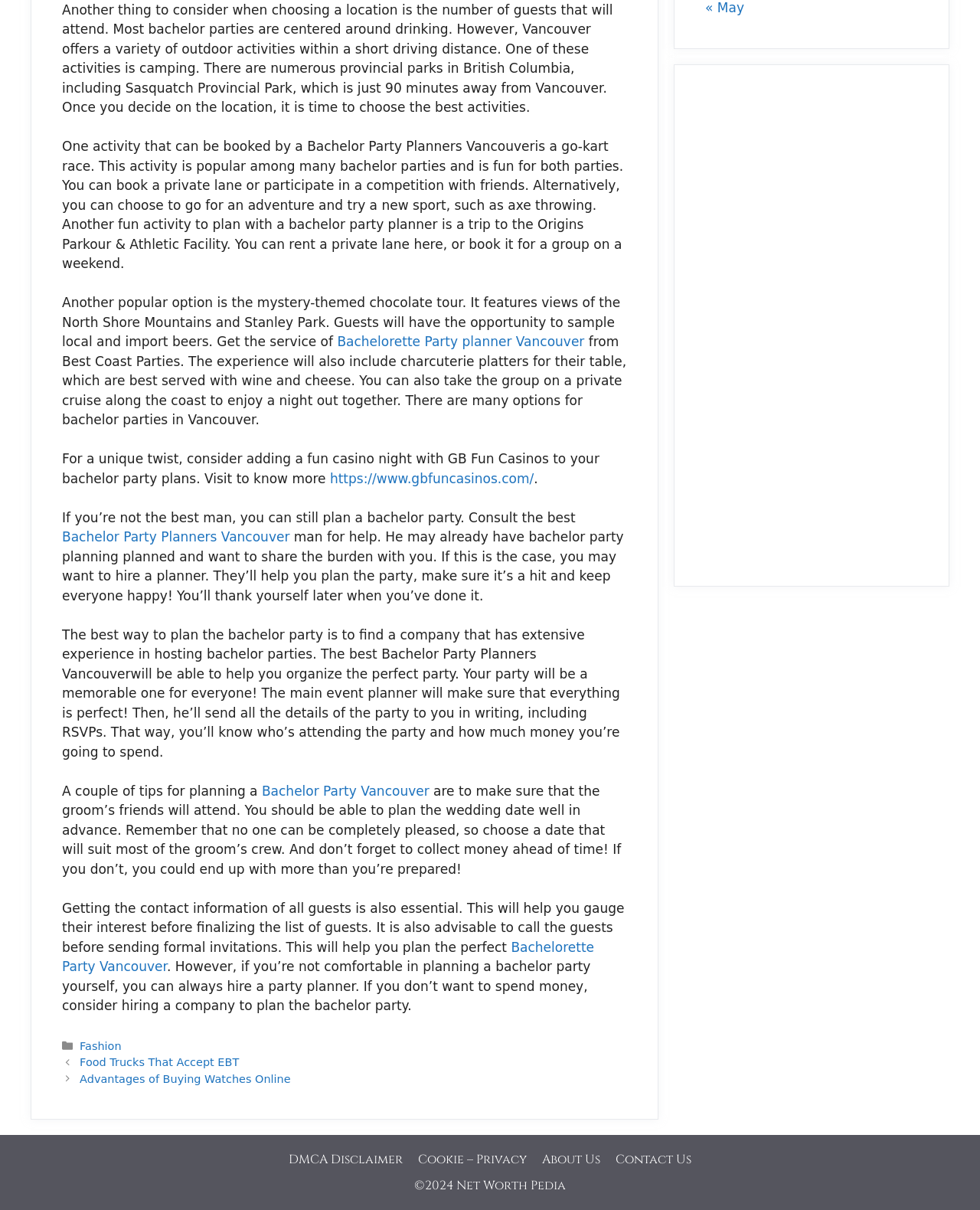Using the format (top-left x, top-left y, bottom-right x, bottom-right y), and given the element description, identify the bounding box coordinates within the screenshot: Food Trucks That Accept EBT

[0.081, 0.873, 0.244, 0.883]